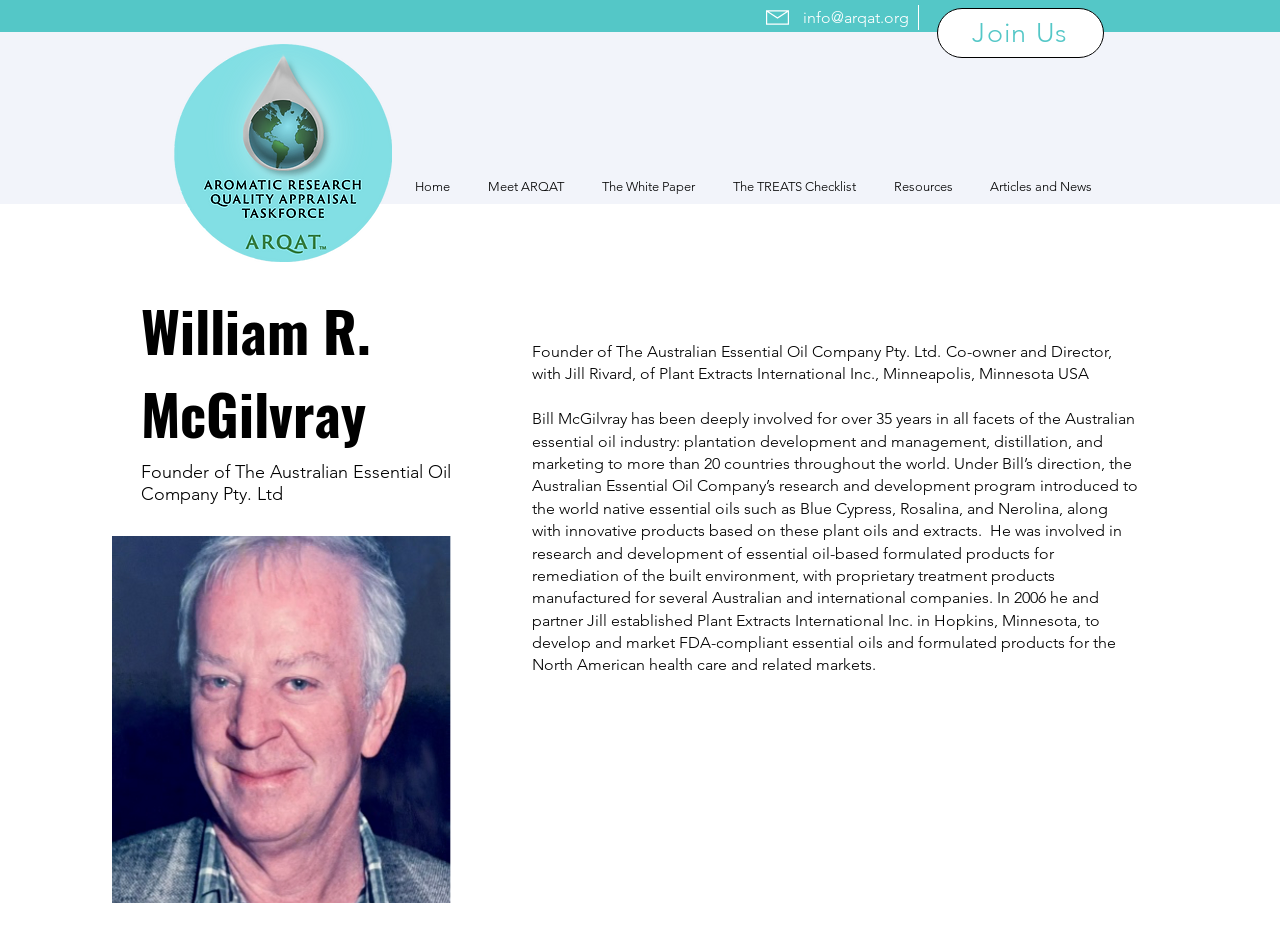Can you find the bounding box coordinates for the element to click on to achieve the instruction: "Click the 'Join Us' link"?

[0.732, 0.009, 0.862, 0.063]